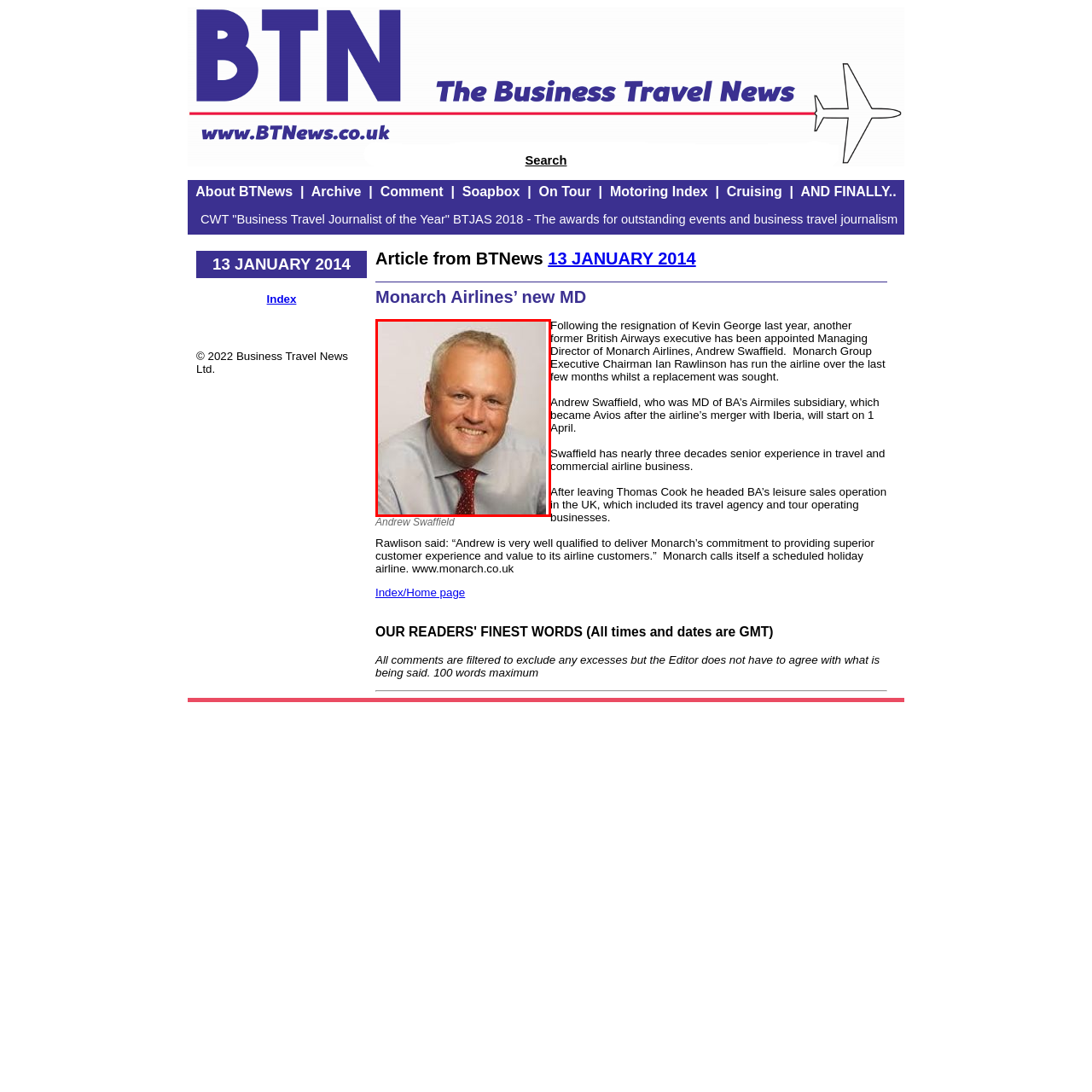Explain thoroughly what is happening in the image that is surrounded by the red box.

The image features Andrew Swaffield, the newly appointed Managing Director of Monarch Airlines, as of April 1. He appears confident and approachable, wearing a light blue shirt complemented by a red tie. Swaffield previously held a key position as MD of British Airways’ Airmiles subsidiary, which transformed into Avios after merging with Iberia. Following the resignation of Kevin George, Swaffield's extensive experience in the travel and airline industry positions him well to enhance customer experience at Monarch, described as a scheduled holiday airline. The context around the image highlights a significant transition in the company's leadership, pointing towards a commitment to better service for airline customers.